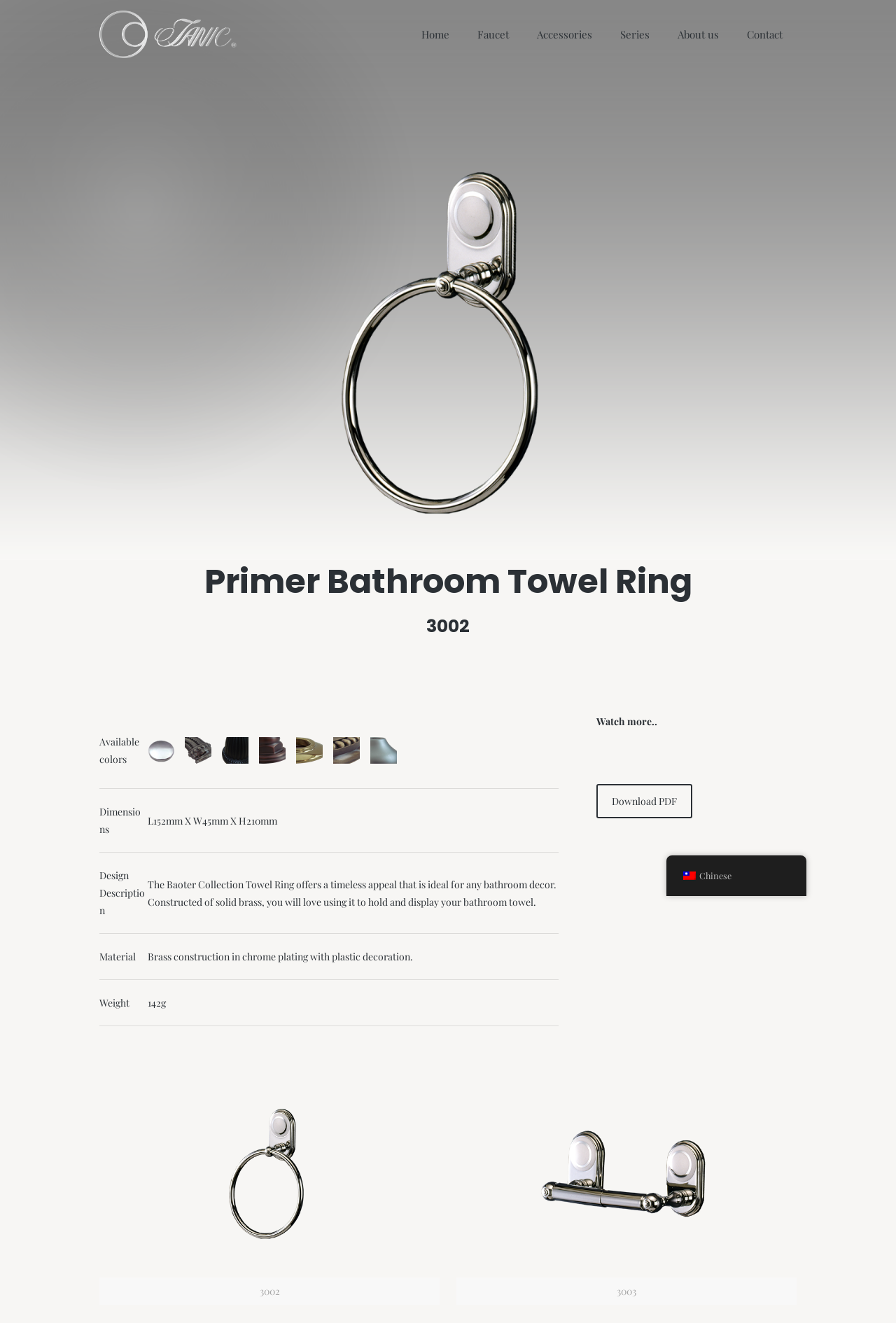What is the weight of the product?
Craft a detailed and extensive response to the question.

The weight of the product can be found in the table element with the heading 'Weight' and the corresponding value '142g'.